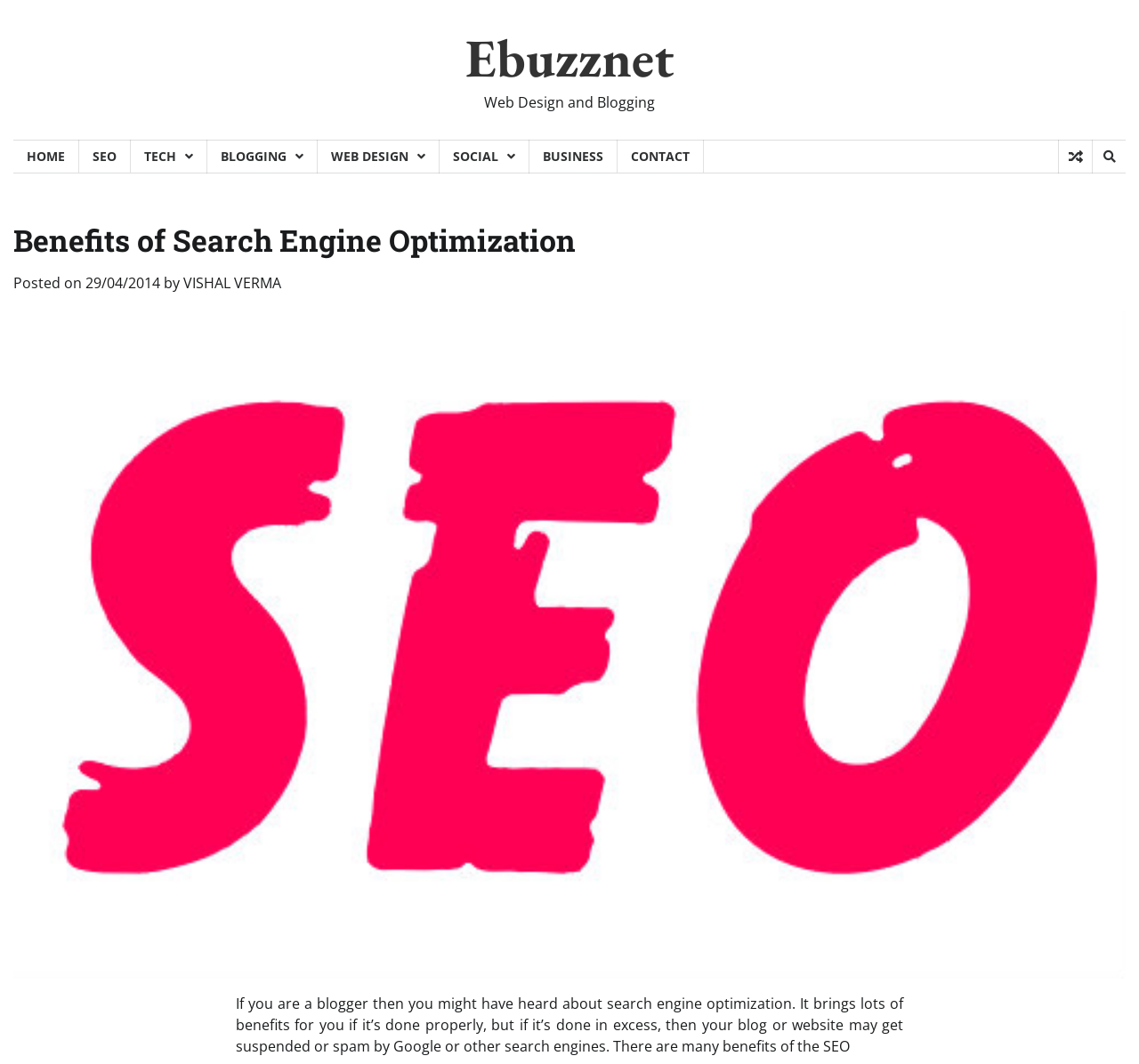Specify the bounding box coordinates of the region I need to click to perform the following instruction: "view blogging articles". The coordinates must be four float numbers in the range of 0 to 1, i.e., [left, top, right, bottom].

[0.182, 0.131, 0.279, 0.163]